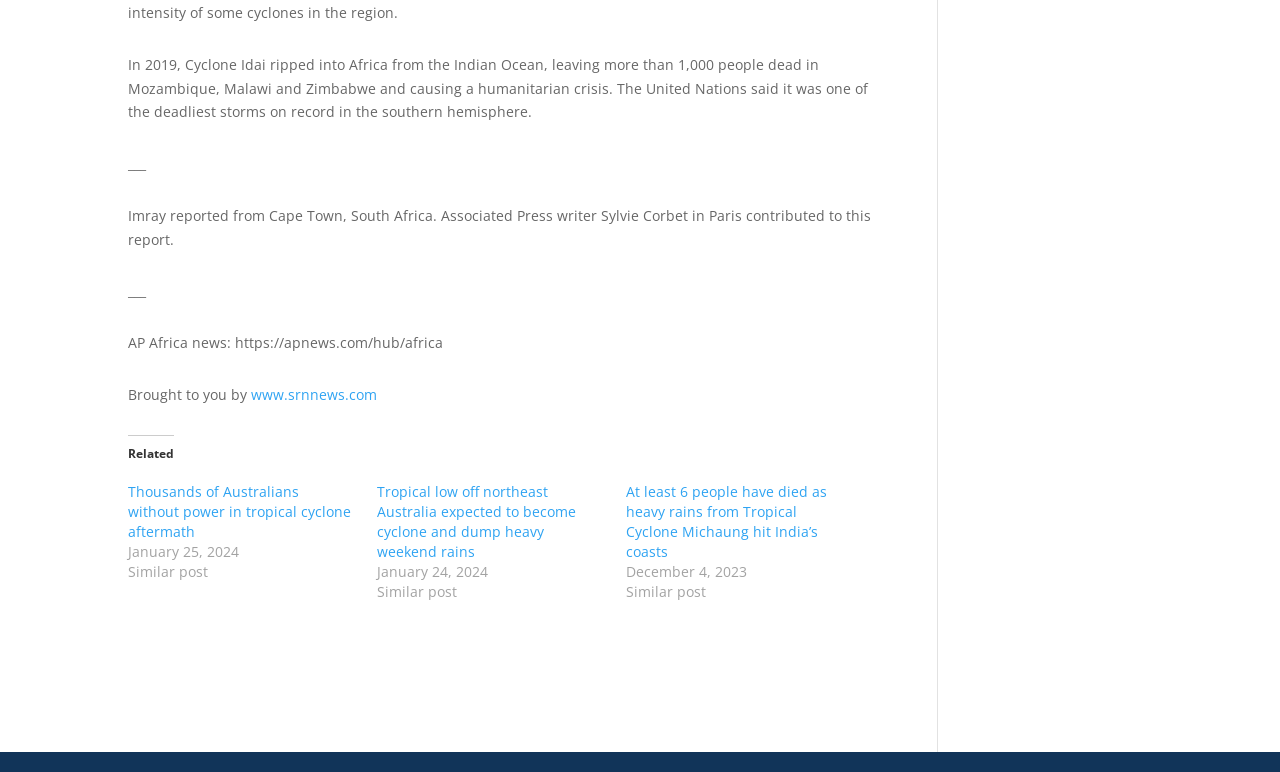Please give a succinct answer using a single word or phrase:
What is the URL of the AP Africa news?

https://apnews.com/hub/africa